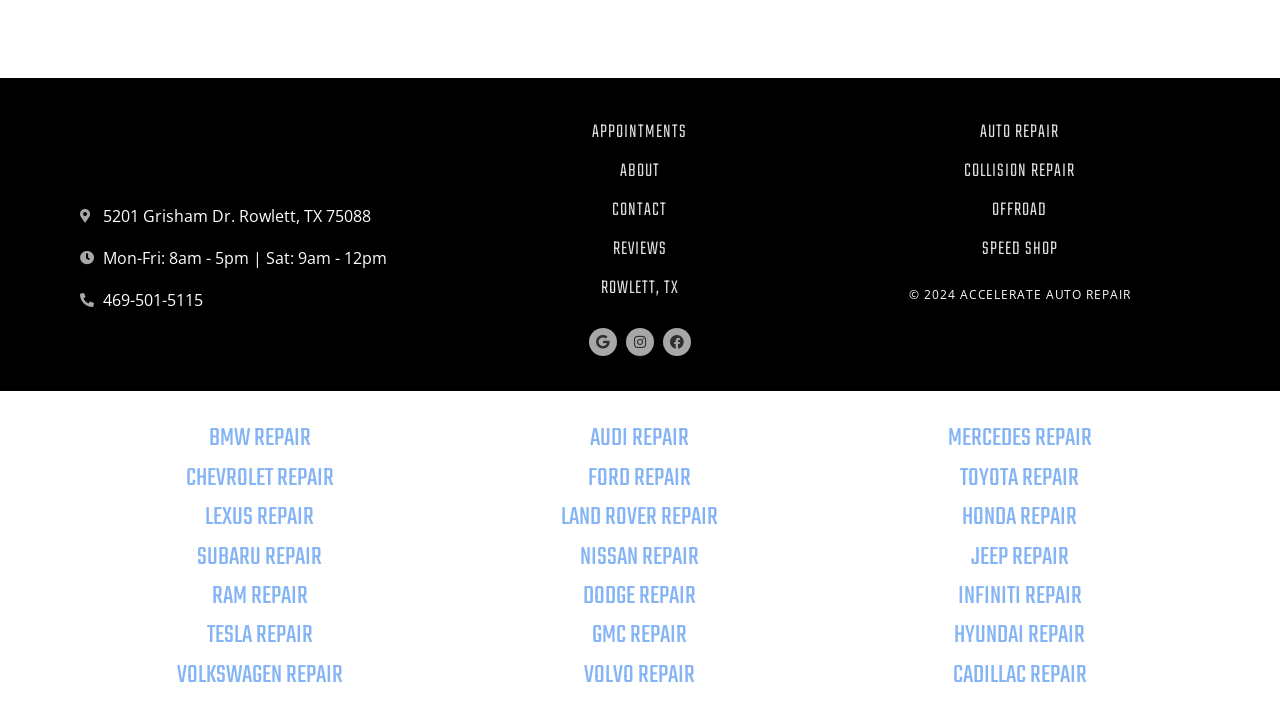Can you identify the bounding box coordinates of the clickable region needed to carry out this instruction: 'View the REVIEWS'? The coordinates should be four float numbers within the range of 0 to 1, stated as [left, top, right, bottom].

[0.359, 0.317, 0.641, 0.371]